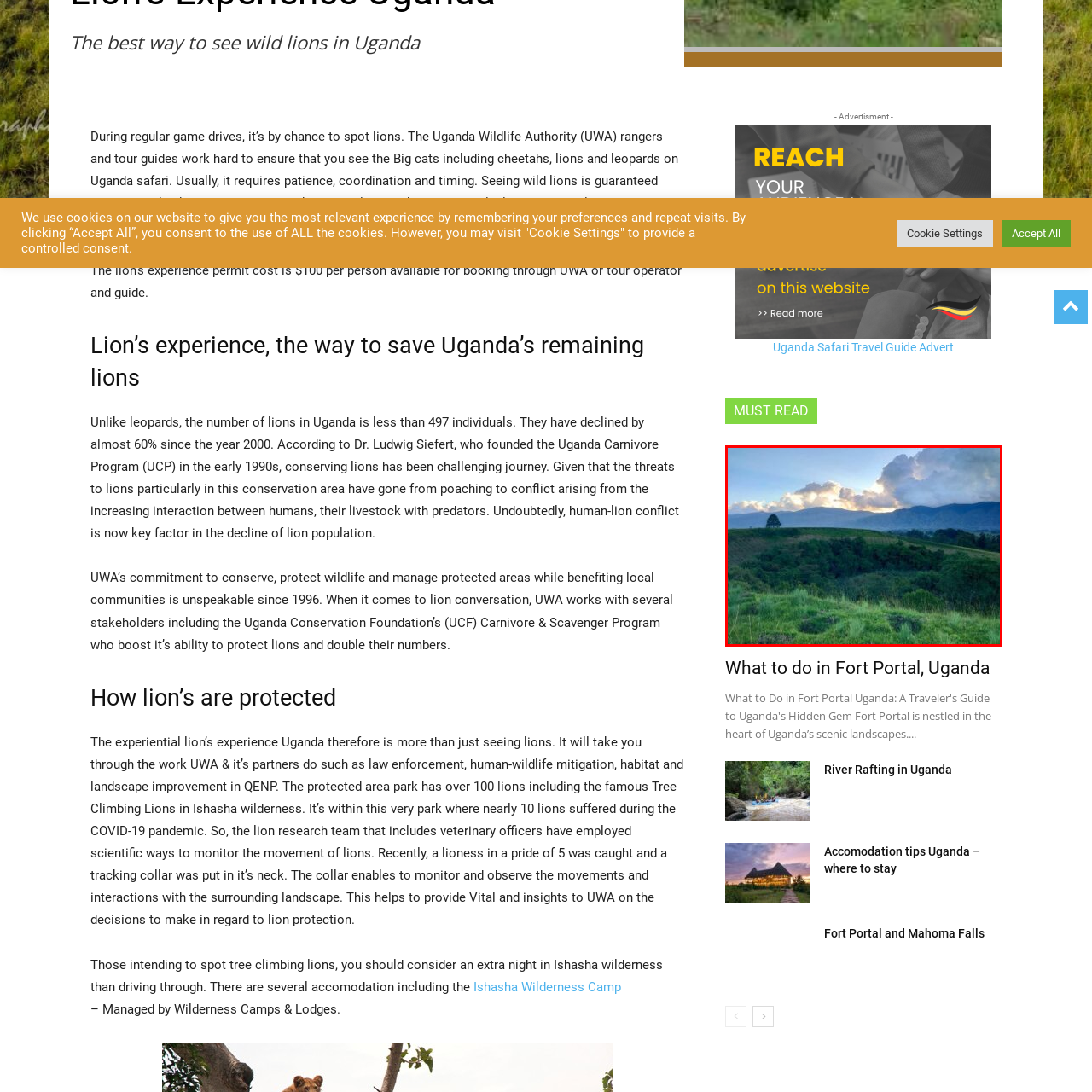Direct your attention to the image contained by the red frame and provide a detailed response to the following question, utilizing the visual data from the image:
What color are the clouds in the background?

The caption describes the sky as being painted with pastel hues of blue and soft white clouds, indicating the color of the clouds in the background of the image.